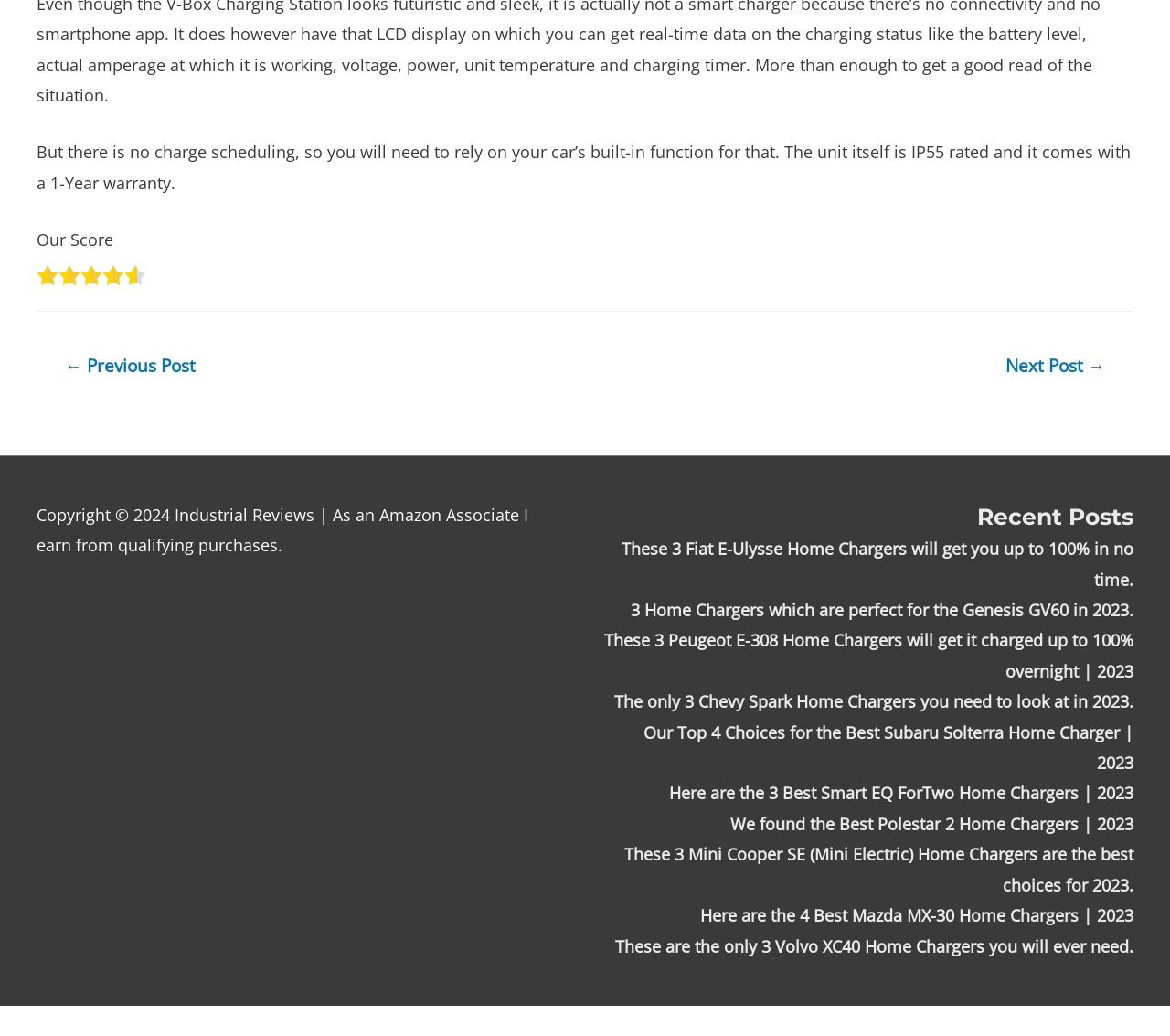What type of content is featured on this website?
Refer to the image and provide a one-word or short phrase answer.

Industrial Reviews